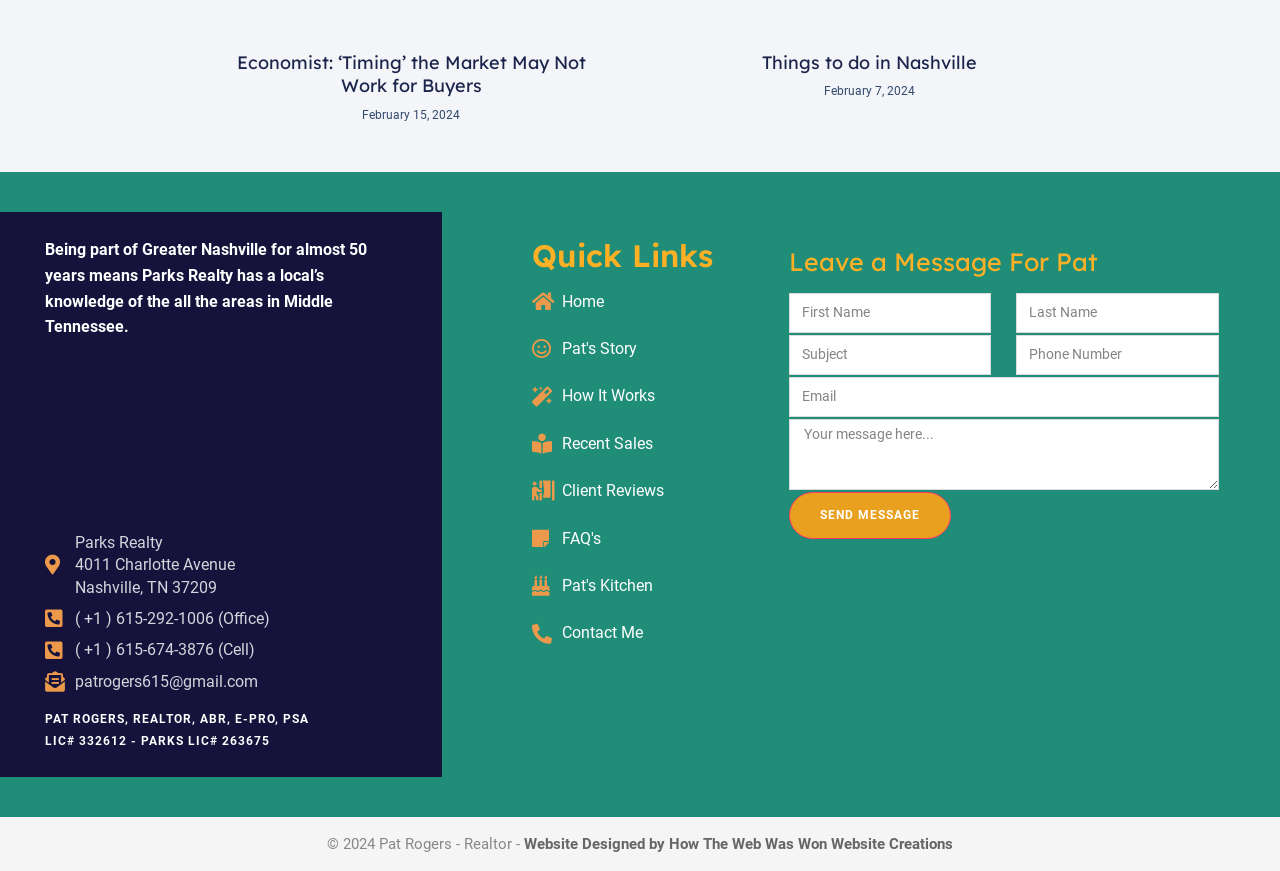What is the phone number of the realtor's office?
Look at the image and respond with a one-word or short-phrase answer.

(+1) 615-292-1006